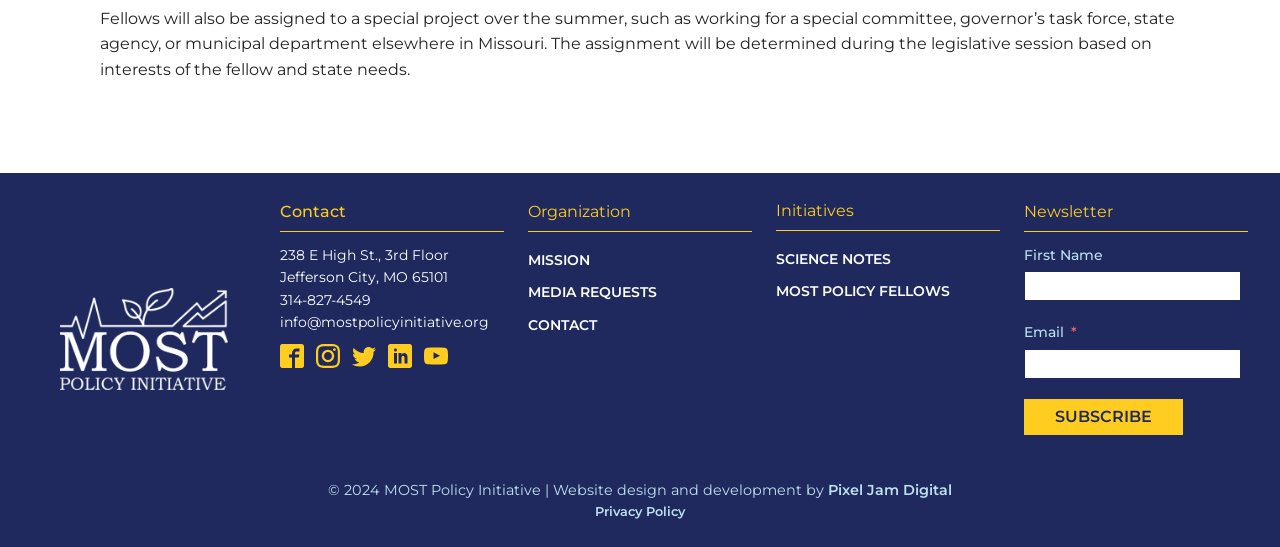Using the element description provided, determine the bounding box coordinates in the format (top-left x, top-left y, bottom-right x, bottom-right y). Ensure that all values are floating point numbers between 0 and 1. Element description: Quick View

None